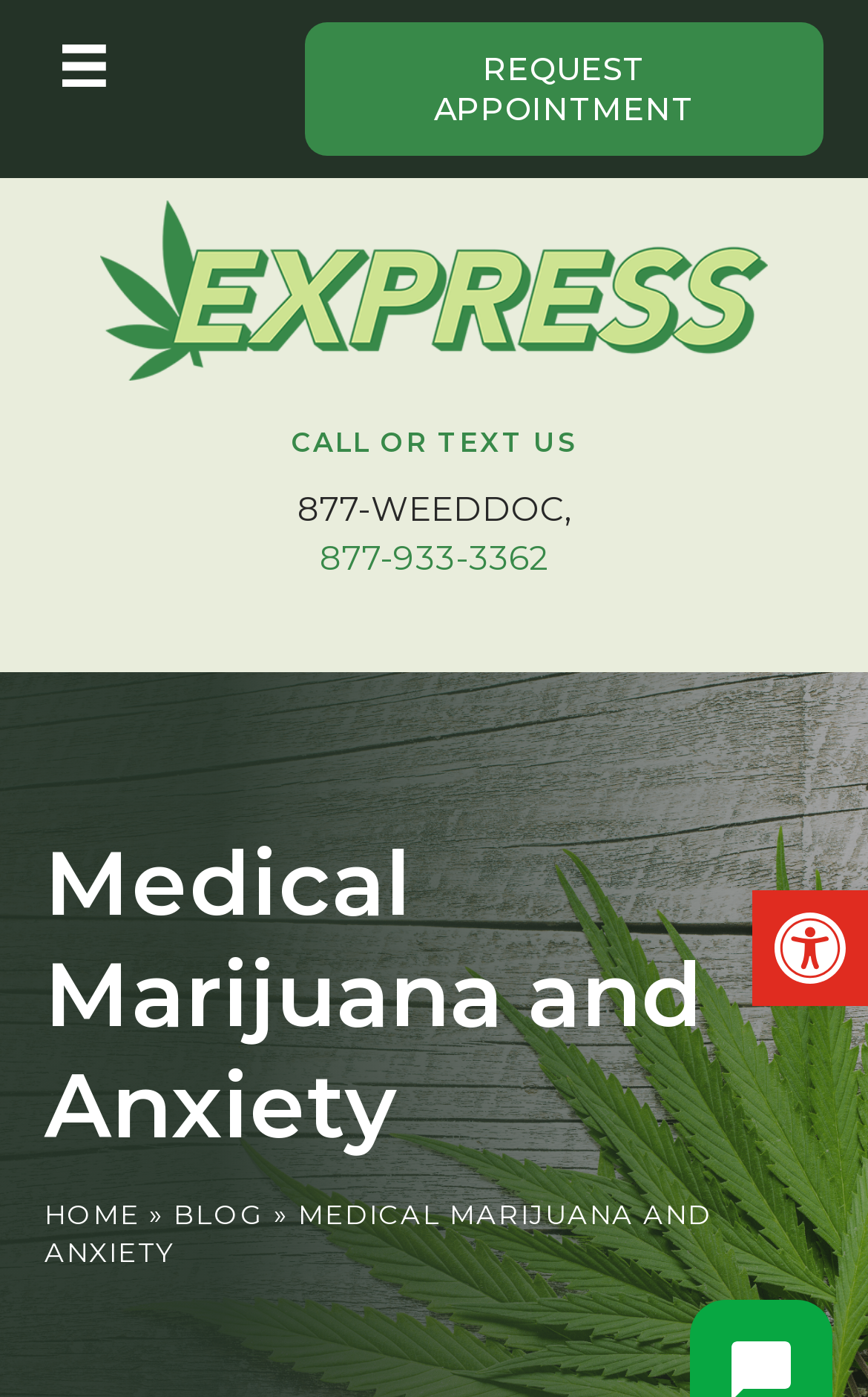What is the phone number displayed on the webpage?
Please provide a detailed answer to the question.

I found a link element with the text '877-933-3362' and a StaticText element with the text '877-WEEDDOC,'. By combining these two elements, I determined that the phone number displayed on the webpage is 877-933-3362.